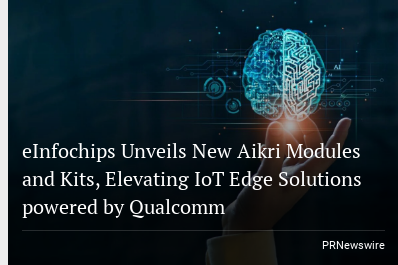Provide a comprehensive description of the image.

The image showcases the announcement of "eInfochips Unveils New Aikri Modules and Kits, Elevating IoT Edge Solutions powered by Qualcomm." A stylized graphic of a brain, symbolizing advanced technology and artificial intelligence, is depicted above a hand that appears to be interacting with the digital content. This visual emphasizes the innovative nature of the Aikri offerings, which aim to enhance IoT solutions at the edge, facilitated by Qualcomm technology. The backdrop of the image incorporates a tech-savvy aesthetic, aligning with the theme of modern electronic advancements, and the PRNewswire branding indicates its significance in the world of technology and business communications.